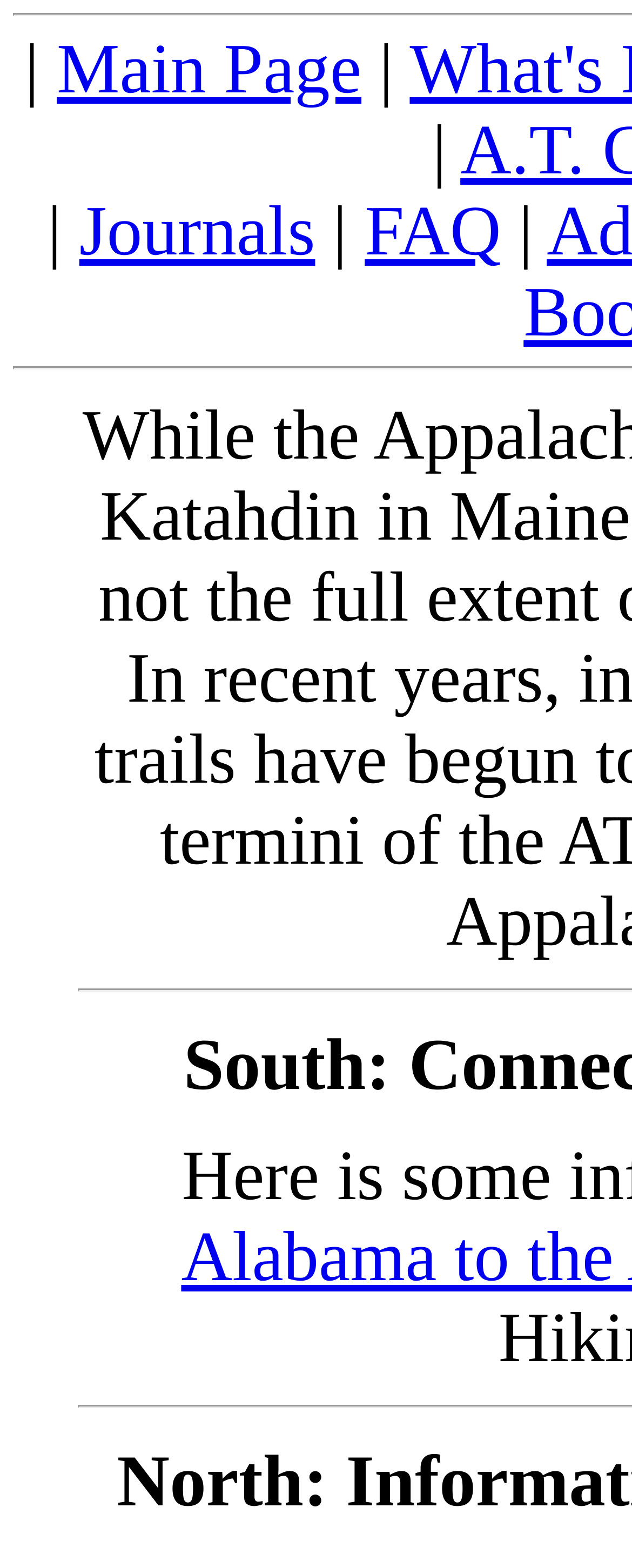Give a one-word or short phrase answer to this question: 
What is the purpose of the '|' characters?

Separators